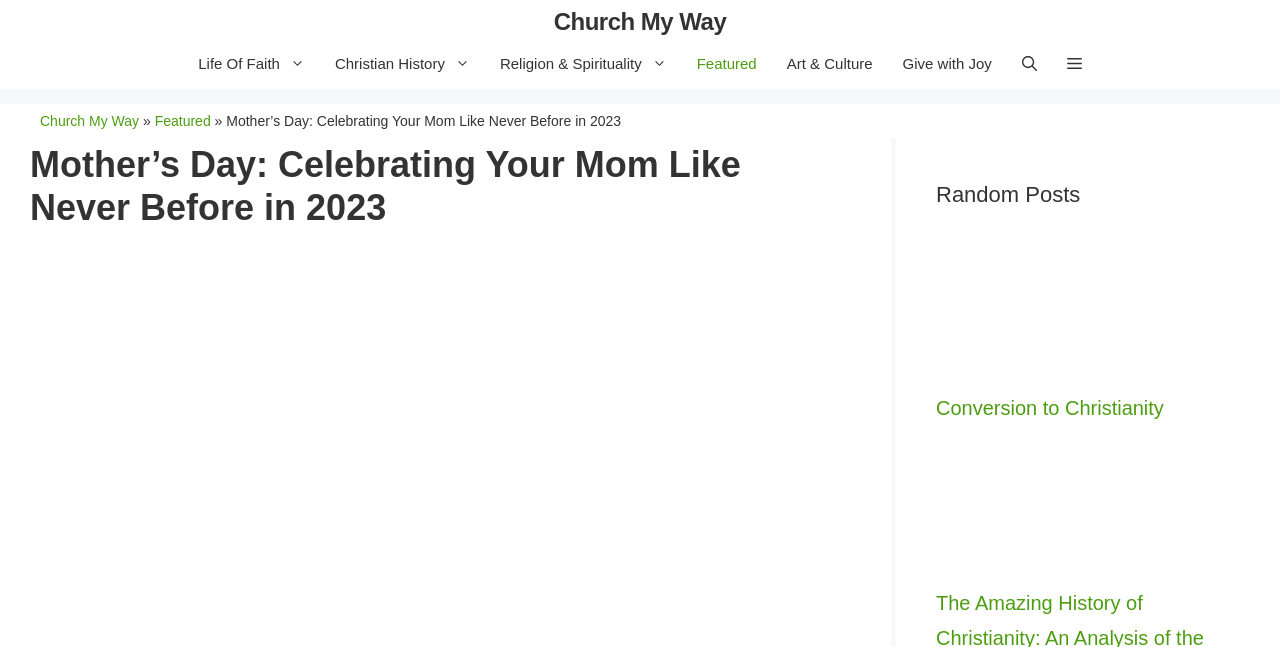What is the name of the website?
Please use the image to provide an in-depth answer to the question.

I determined the answer by looking at the banner element at the top of the webpage, which contains the text 'Church My Way'.